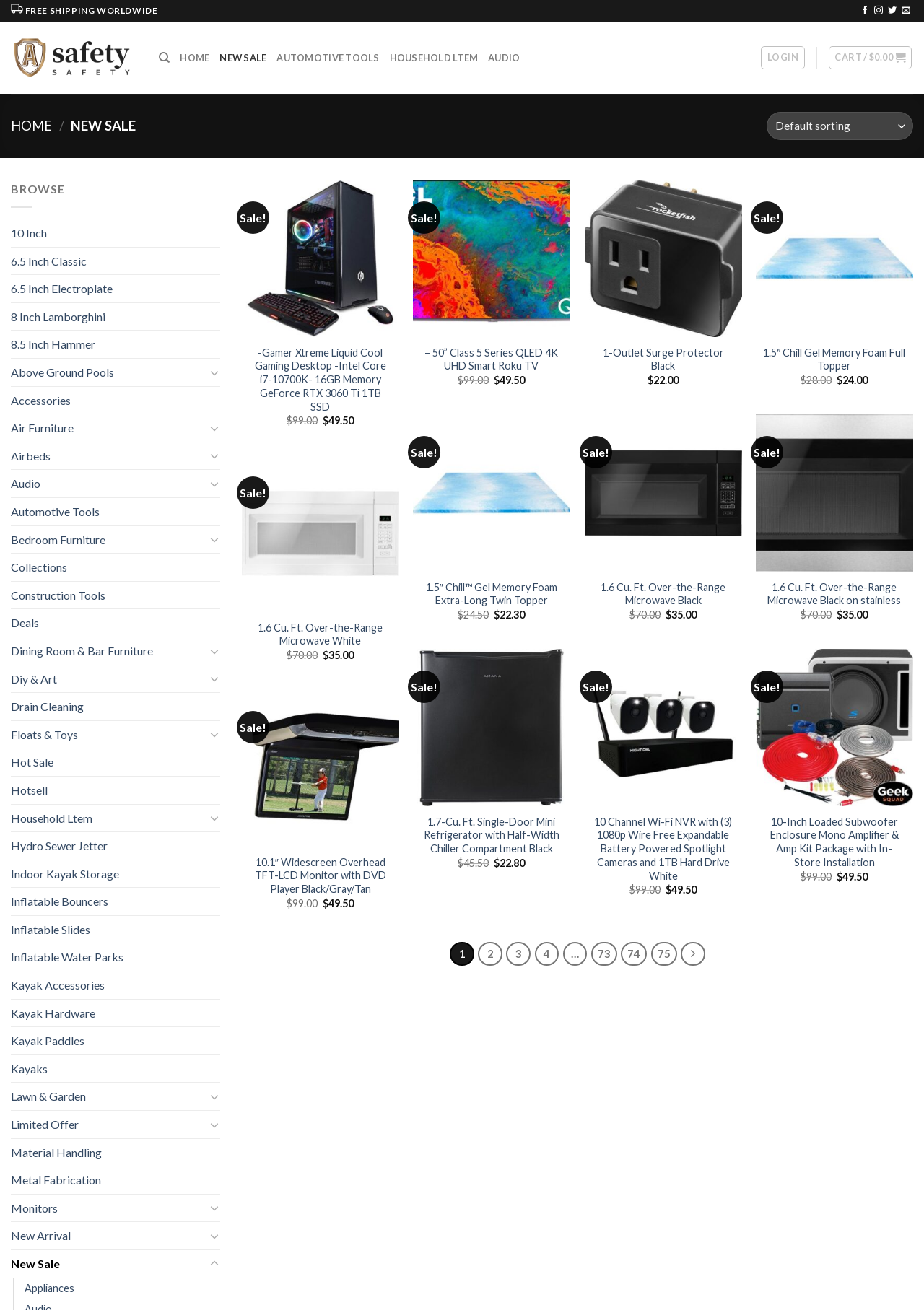What is the name of the website?
Using the screenshot, give a one-word or short phrase answer.

GMSPORTSAFETY